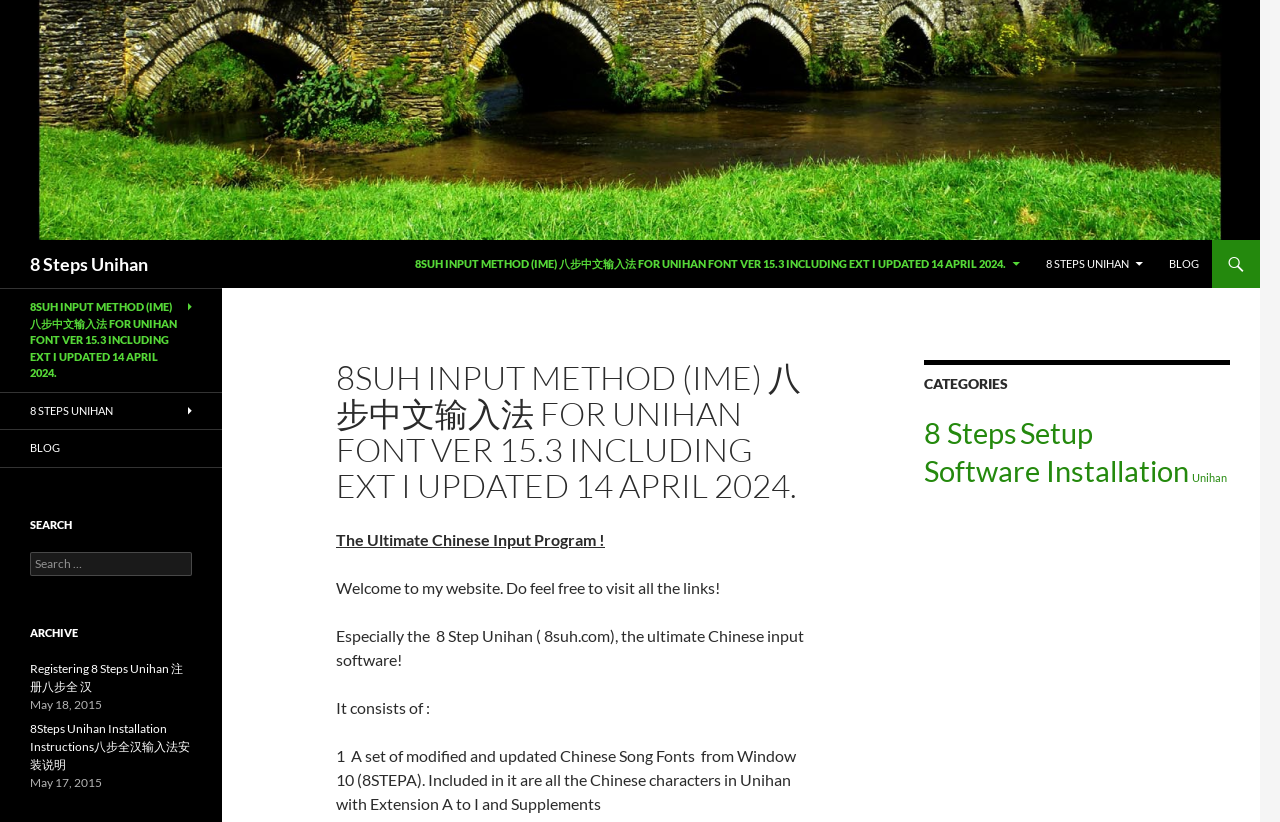What is the purpose of the search box?
Please answer the question with a detailed response using the information from the screenshot.

The search box is labeled as 'Search for:' and is located under the 'SEARCH' heading, indicating that it is used to search for content on the website.